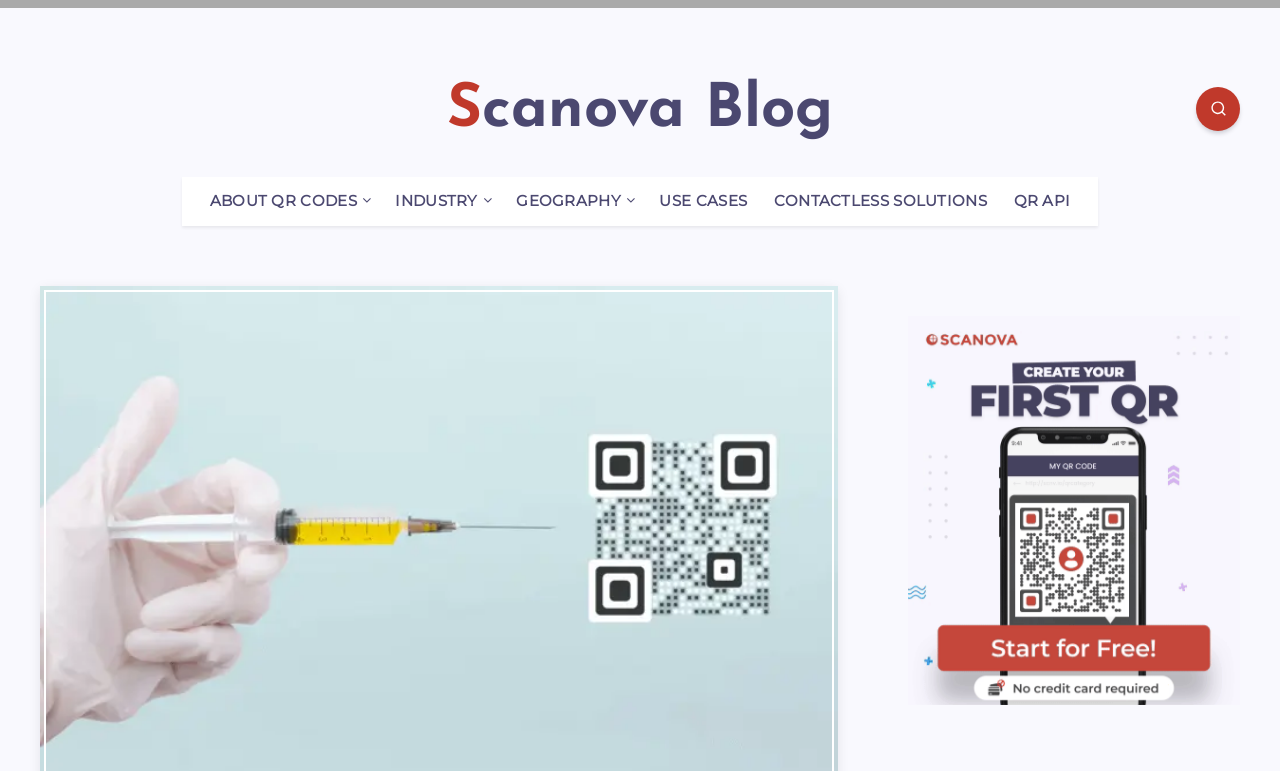Find the bounding box coordinates of the element's region that should be clicked in order to follow the given instruction: "Explore Industry". The coordinates should consist of four float numbers between 0 and 1, i.e., [left, top, right, bottom].

[0.309, 0.249, 0.373, 0.273]